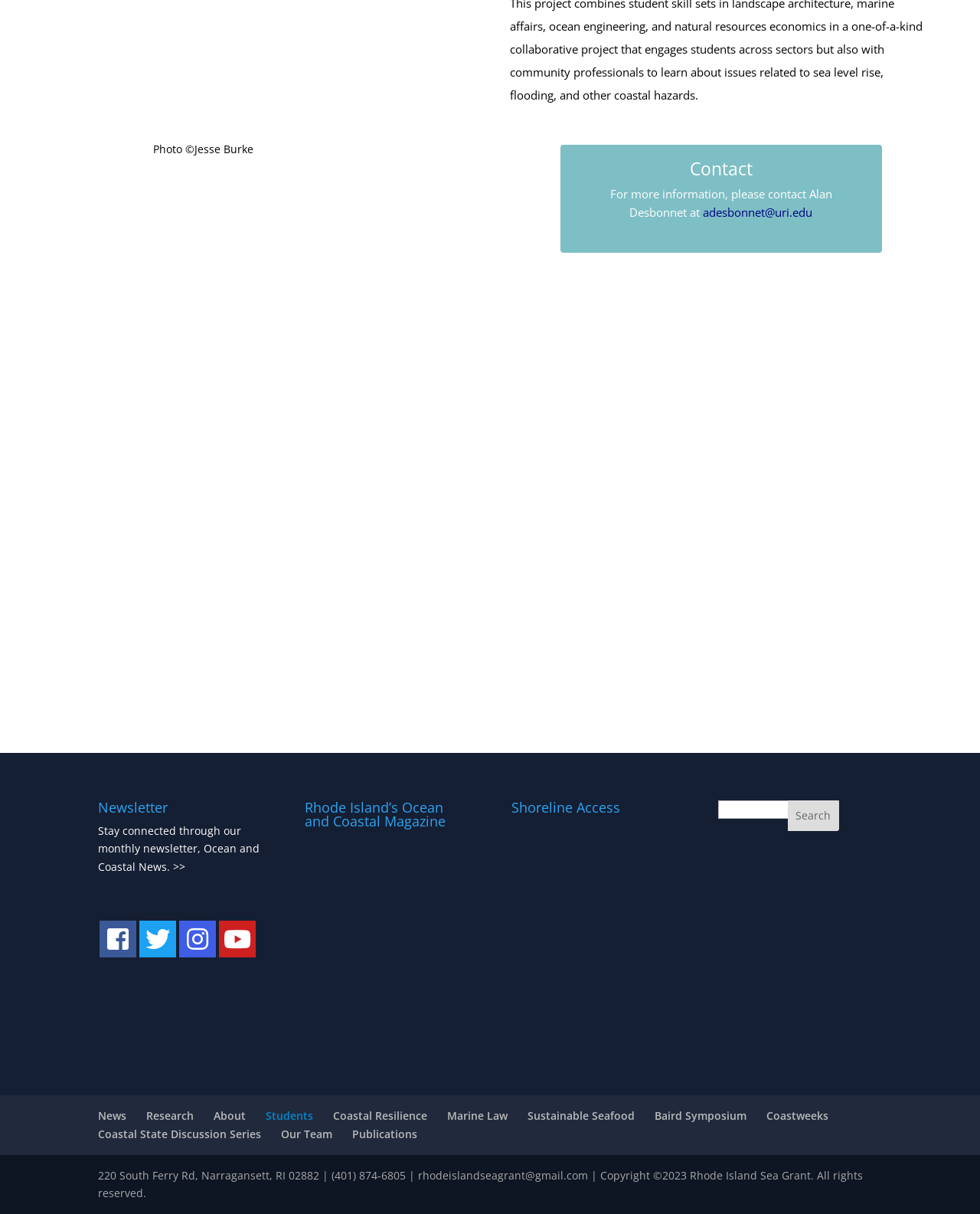Please identify the bounding box coordinates of the element's region that should be clicked to execute the following instruction: "Visit Rhode Island's Ocean and Coastal Magazine". The bounding box coordinates must be four float numbers between 0 and 1, i.e., [left, top, right, bottom].

[0.311, 0.853, 0.478, 0.865]